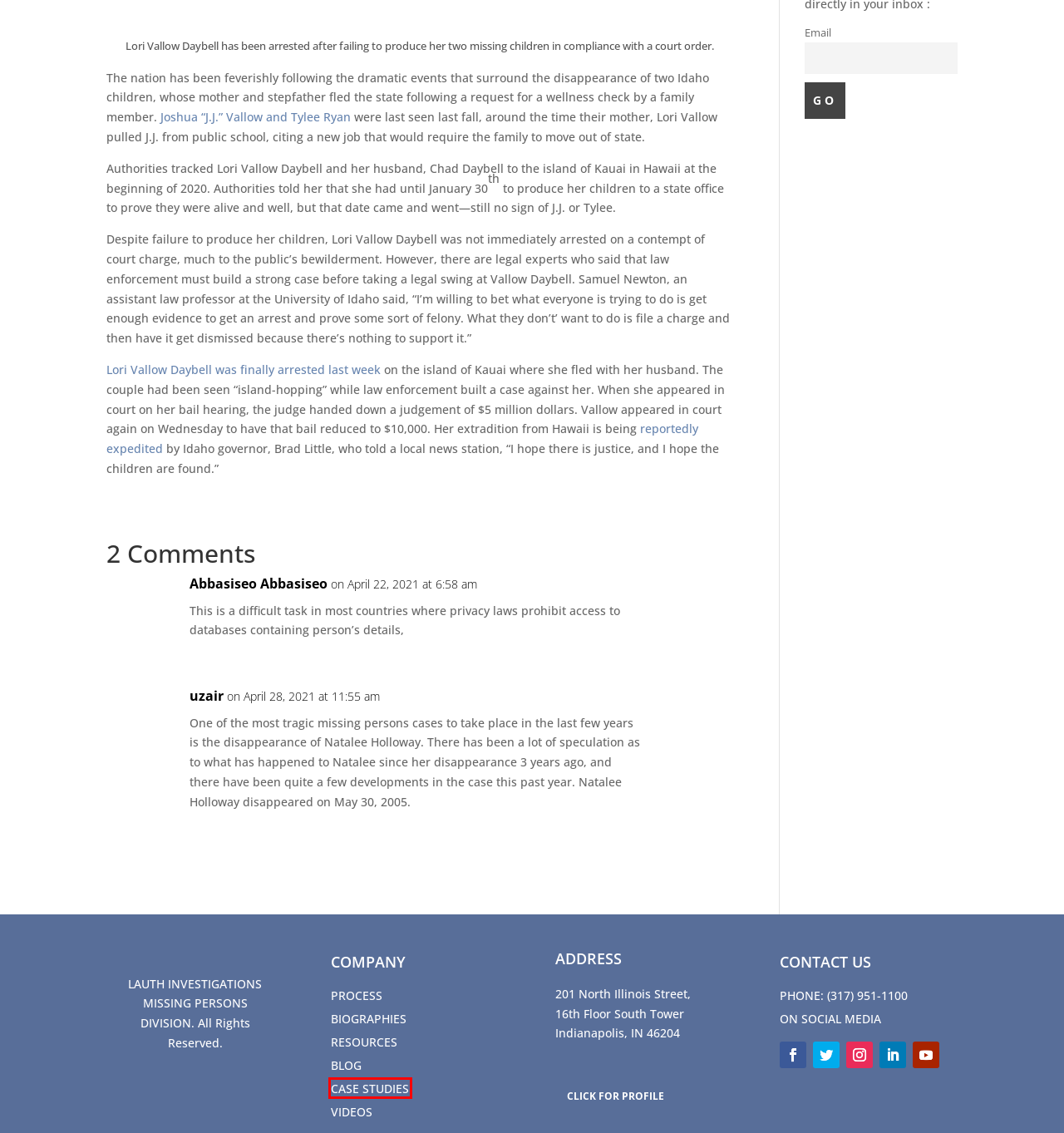You are provided with a screenshot of a webpage highlighting a UI element with a red bounding box. Choose the most suitable webpage description that matches the new page after clicking the element in the bounding box. Here are the candidates:
A. Missing Persons Investigator - Blog of Thomas Lauth
B. J.J. Vallow & Tylee Ryan Still Missing, Mother Refuses to Produce Children
C. Contact Thomas Lauth of Lauth Investigations International
D. Missing Persons Articles | Missing Persons Investigations
E. Resources for Families and Friends of Missing Persons
F. Biographies | Missing Persons Investigators
G. Case Studies from Lauth Investigations International
H. News Archives | Missing Persons Investigators | Lauth

G